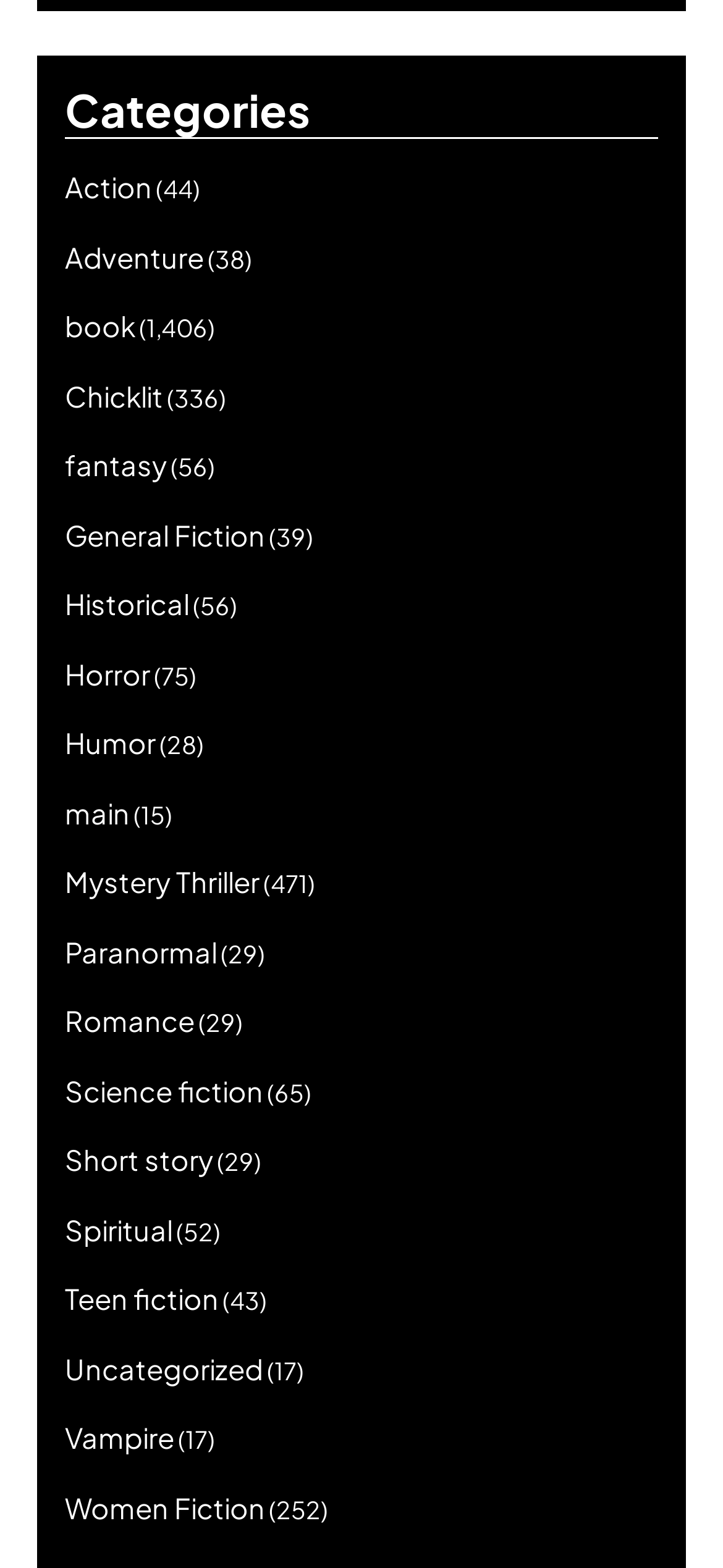Identify the bounding box coordinates of the region that should be clicked to execute the following instruction: "Select Adventure".

[0.09, 0.152, 0.282, 0.174]